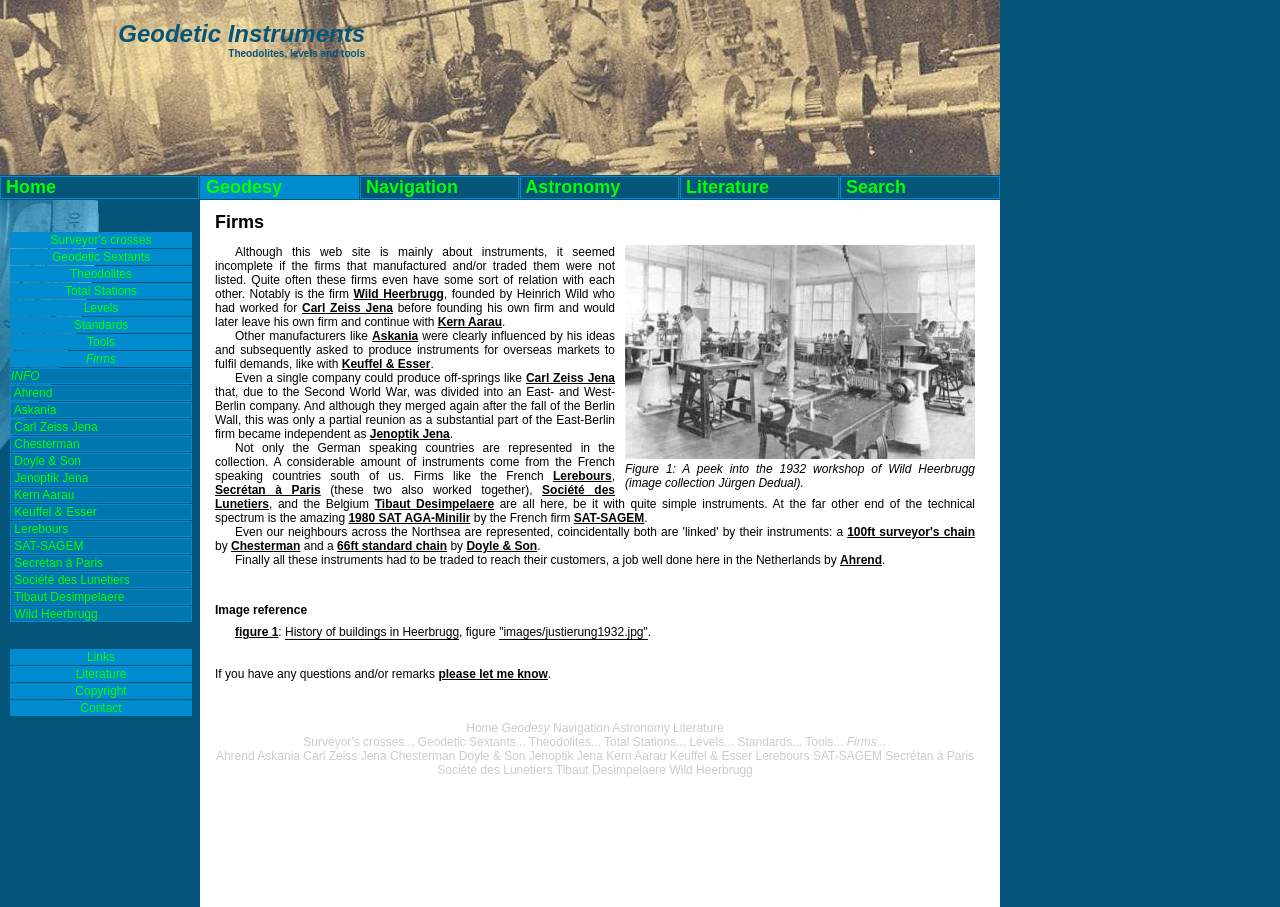What is the purpose of this webpage?
Offer a detailed and exhaustive answer to the question.

Based on the content of the webpage, it appears that the purpose of this webpage is to list and provide information about various firms related to geodetic instruments, including their history and relationships with each other.